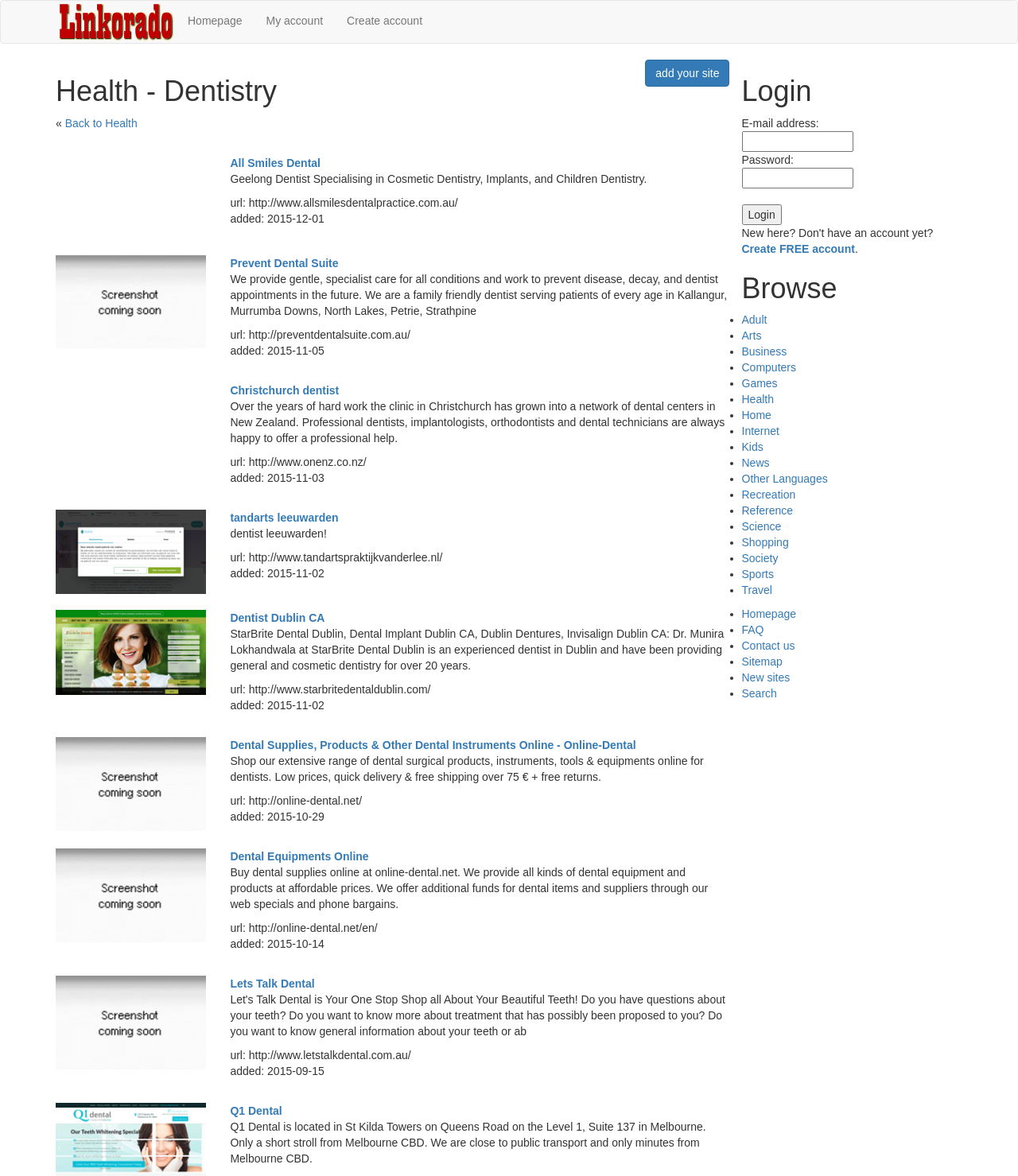What is the location of Q1 Dental?
Based on the image, answer the question with as much detail as possible.

I found the answer by looking at the link with the text 'Q1 Dental' and its corresponding description, which mentions that it is located in St Kilda Towers on Queens Road, Level 1, Suite 137 in Melbourne.